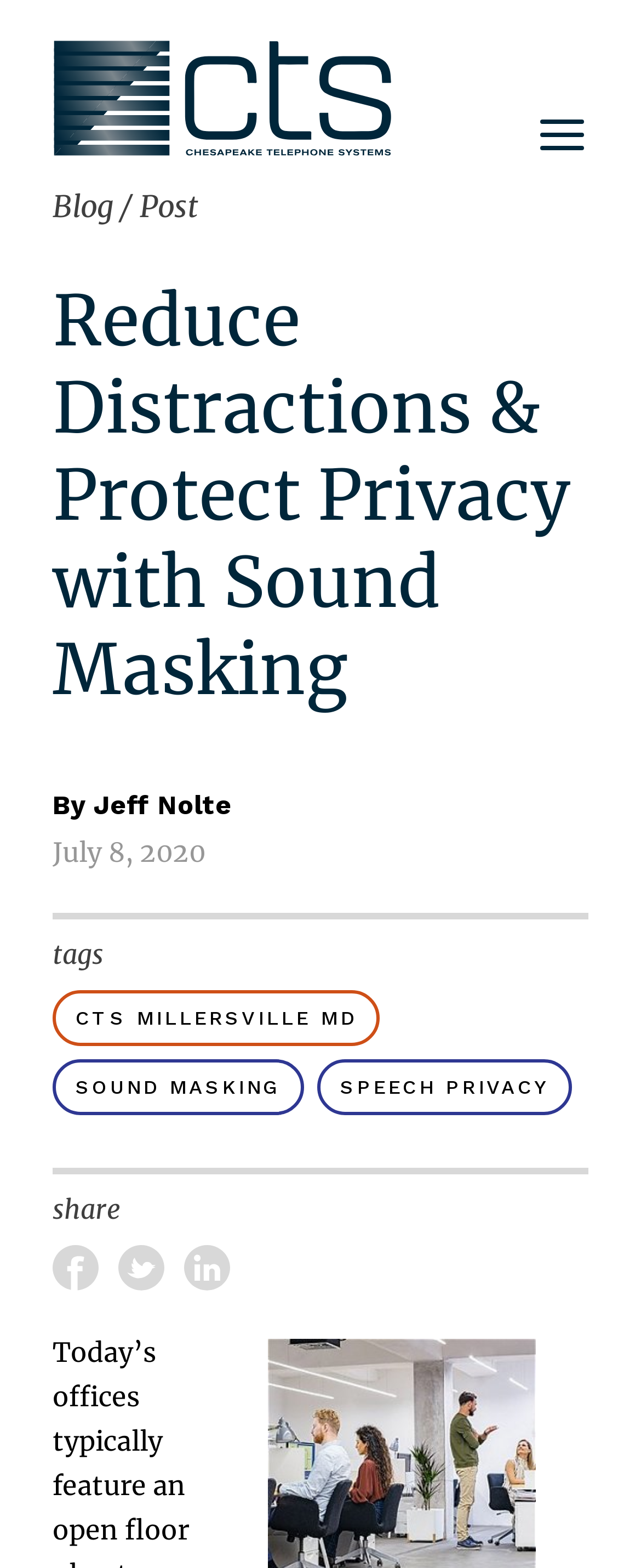Provide a short answer using a single word or phrase for the following question: 
What is the author of the article?

Jeff Nolte